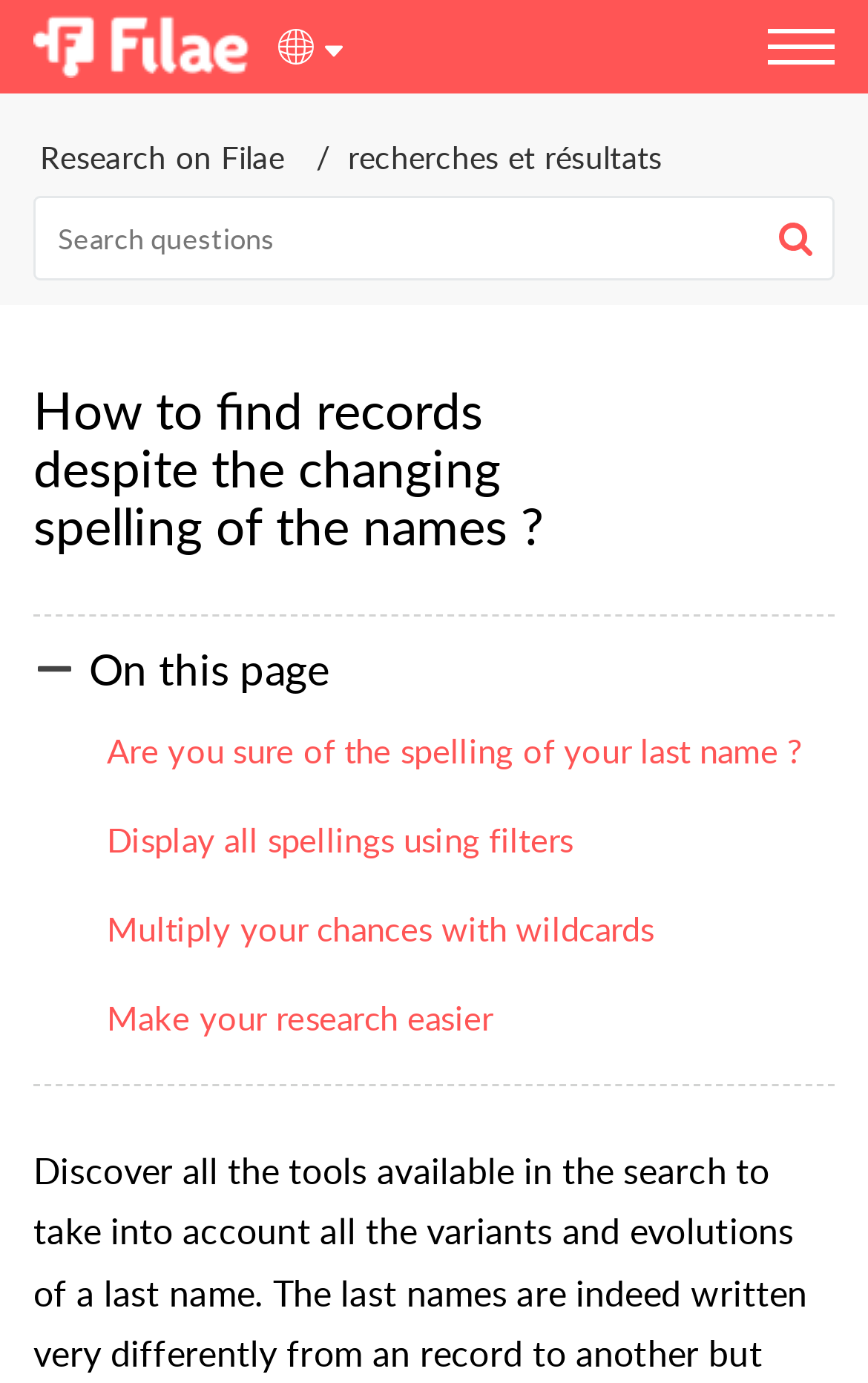Can you provide the bounding box coordinates for the element that should be clicked to implement the instruction: "Open the menu"?

[0.885, 0.018, 0.962, 0.05]